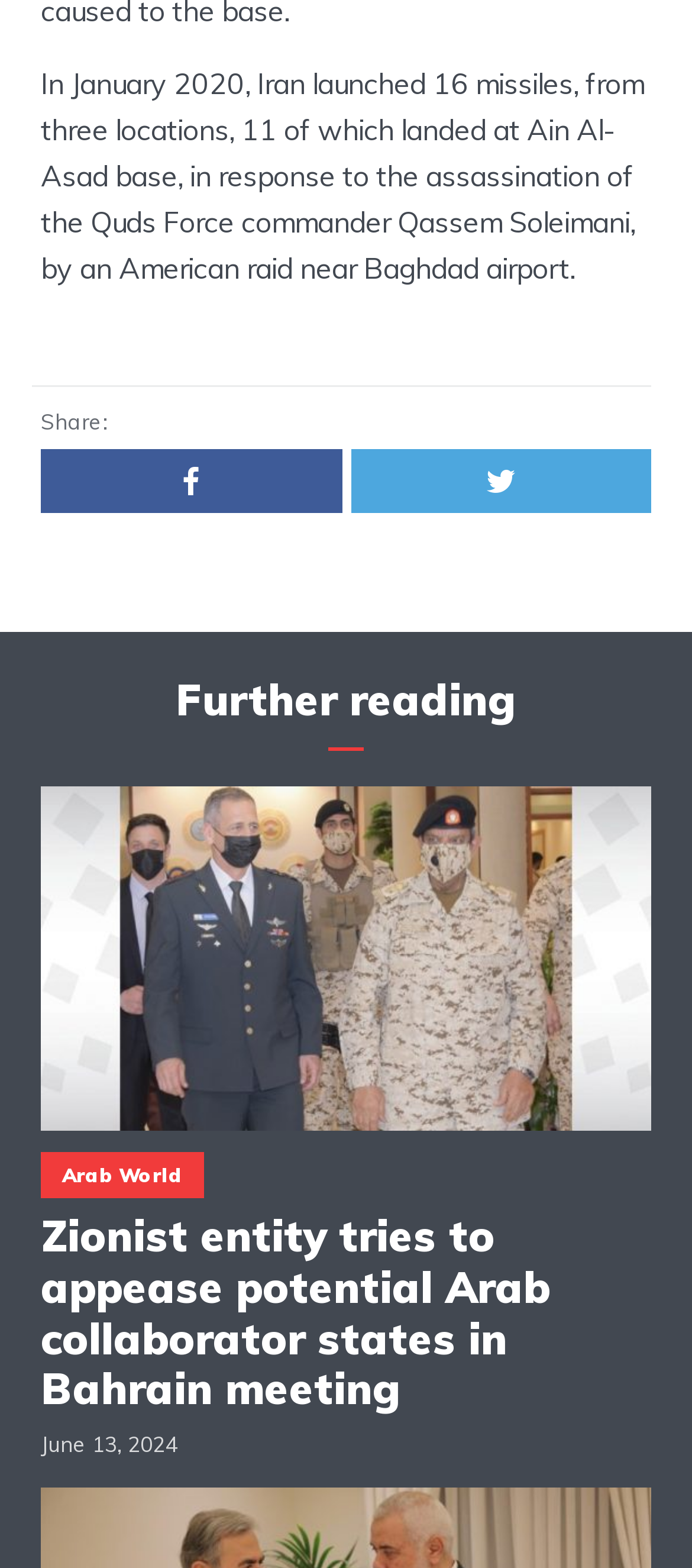Determine the bounding box for the HTML element described here: "Twitter". The coordinates should be given as [left, top, right, bottom] with each number being a float between 0 and 1.

[0.506, 0.287, 0.941, 0.327]